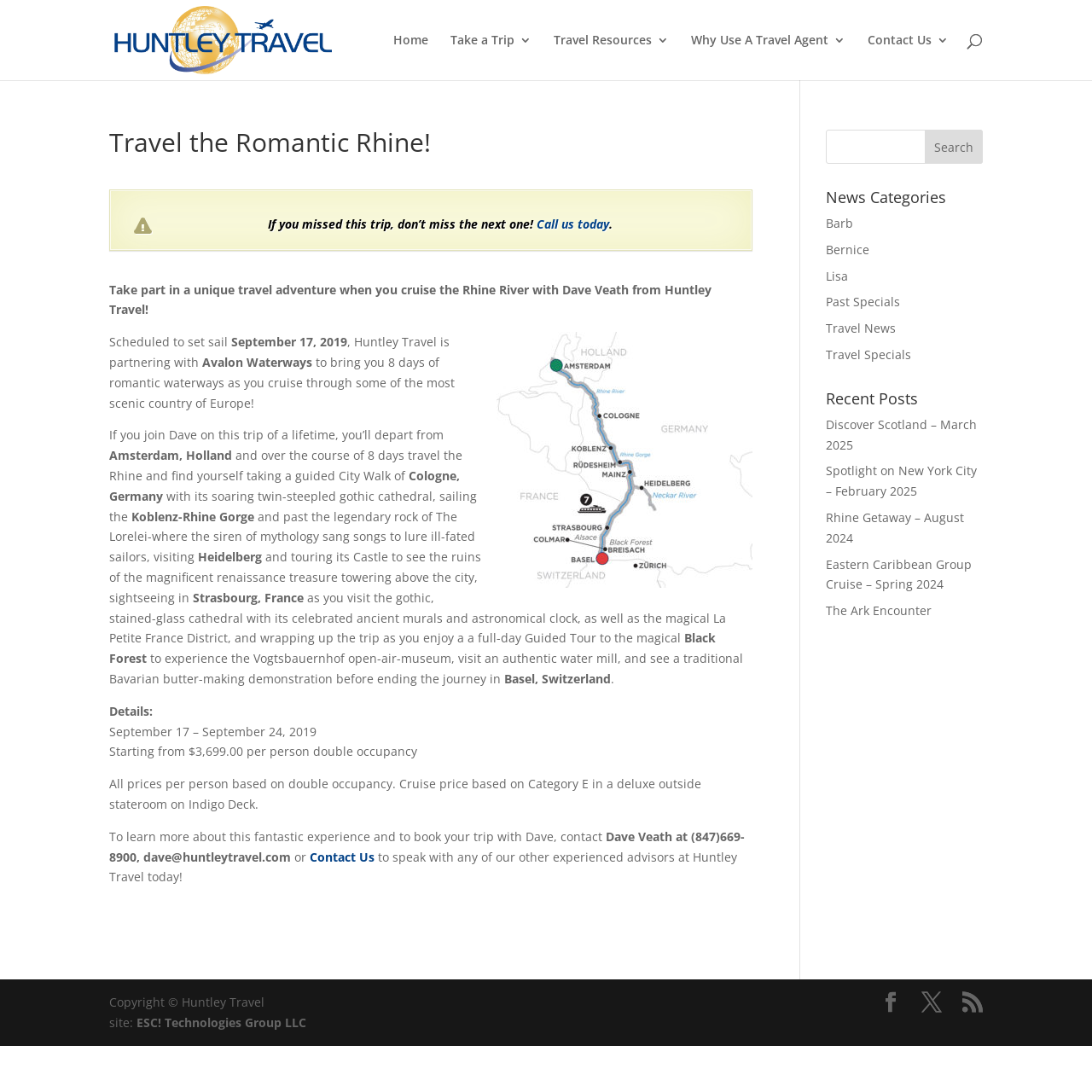Answer the question below in one word or phrase:
Who is the travel agent leading the Rhine River cruise?

Dave Veath